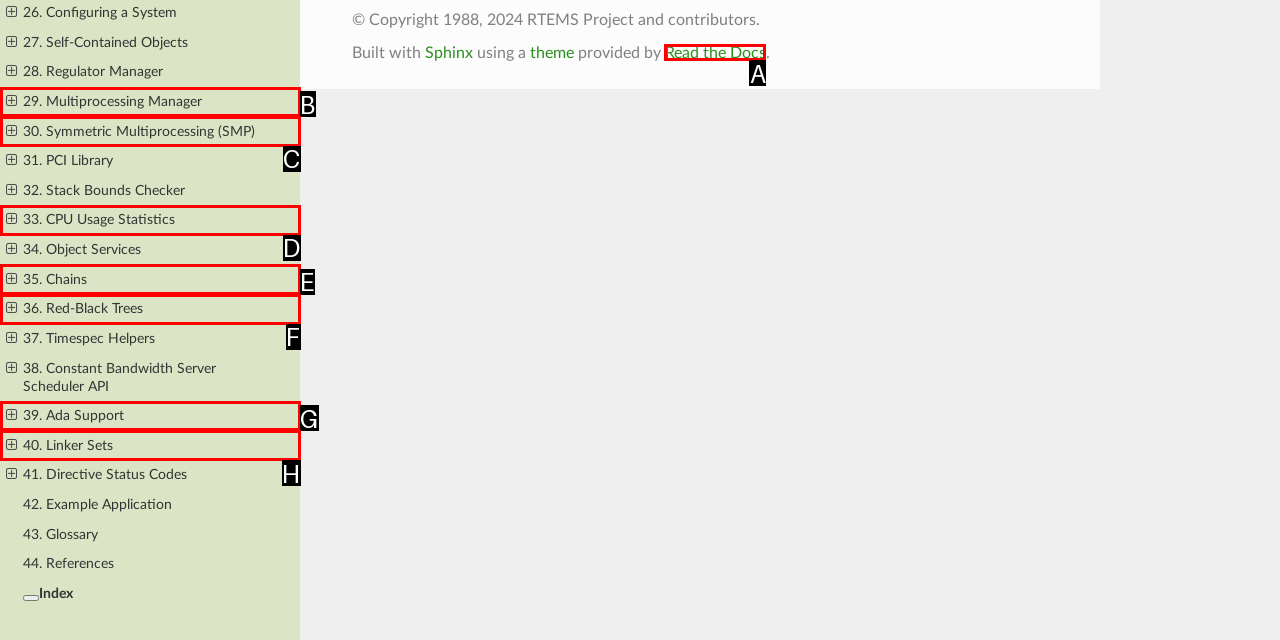Tell me which one HTML element best matches the description: 35. Chains Answer with the option's letter from the given choices directly.

E